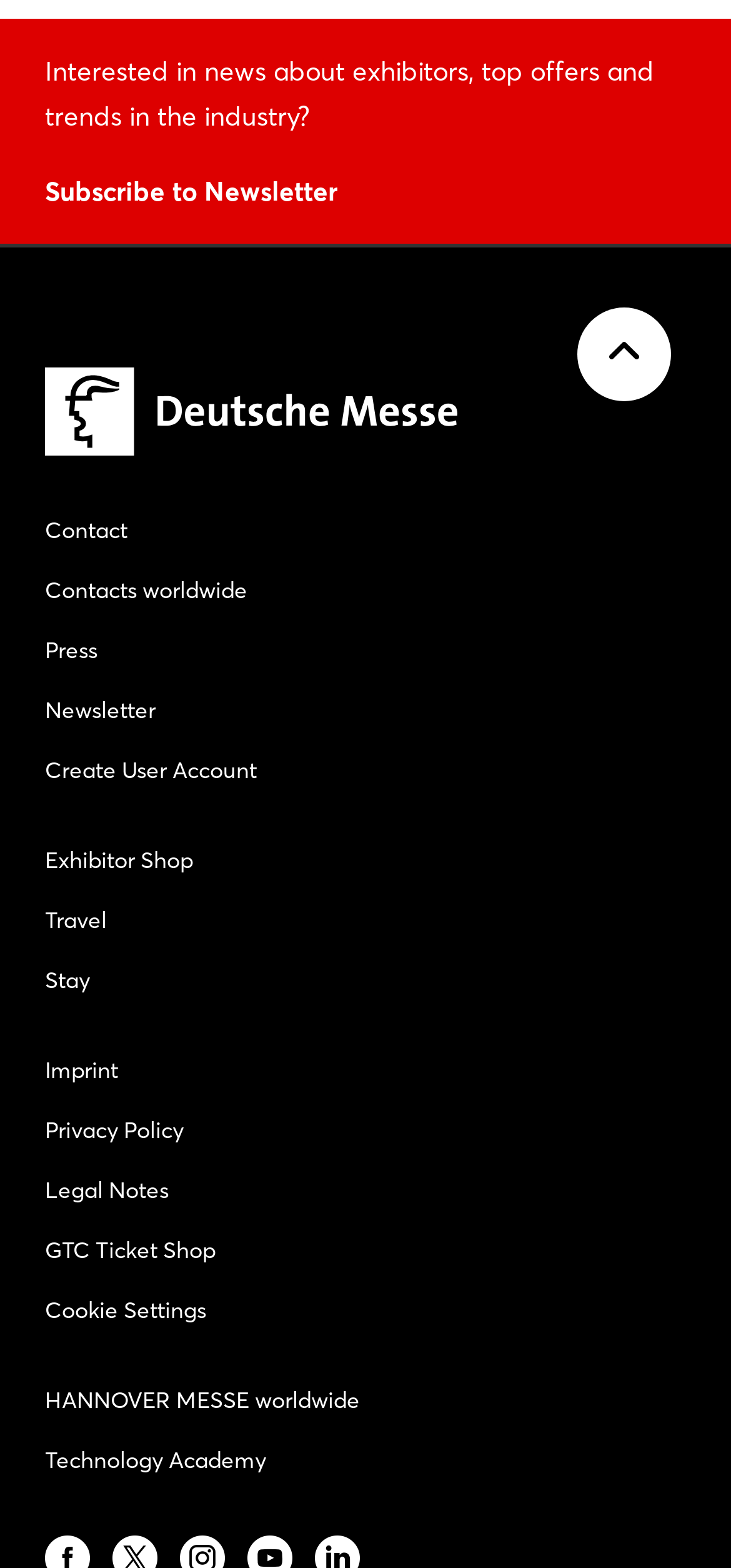Could you highlight the region that needs to be clicked to execute the instruction: "Subscribe to Newsletter"?

[0.062, 0.107, 0.938, 0.136]